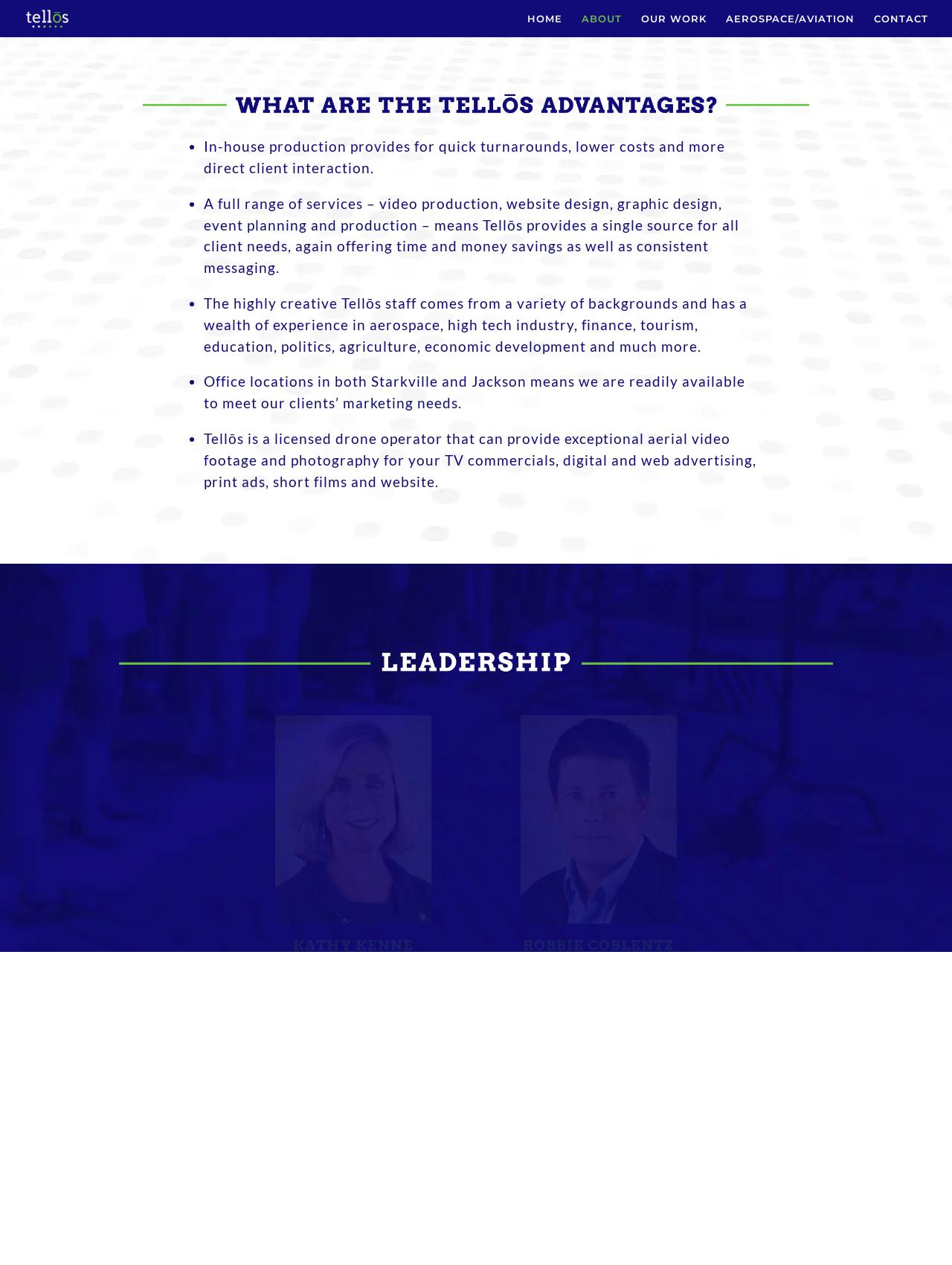Please determine the bounding box coordinates of the area that needs to be clicked to complete this task: 'Visit the 'Shop' page'. The coordinates must be four float numbers between 0 and 1, formatted as [left, top, right, bottom].

None